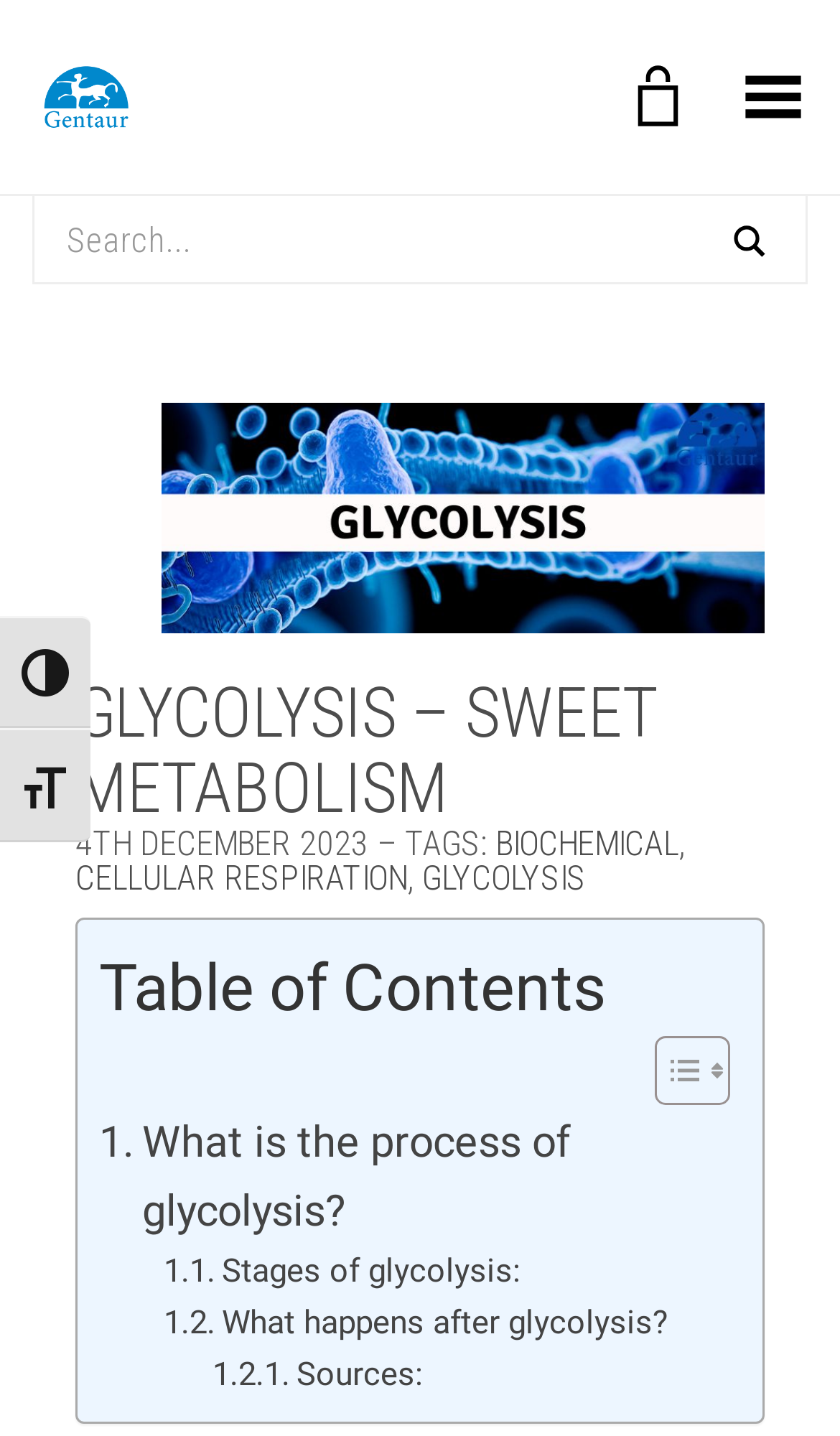Find the bounding box coordinates for the UI element that matches this description: "parent_node: Search for:".

[0.821, 0.136, 0.962, 0.198]